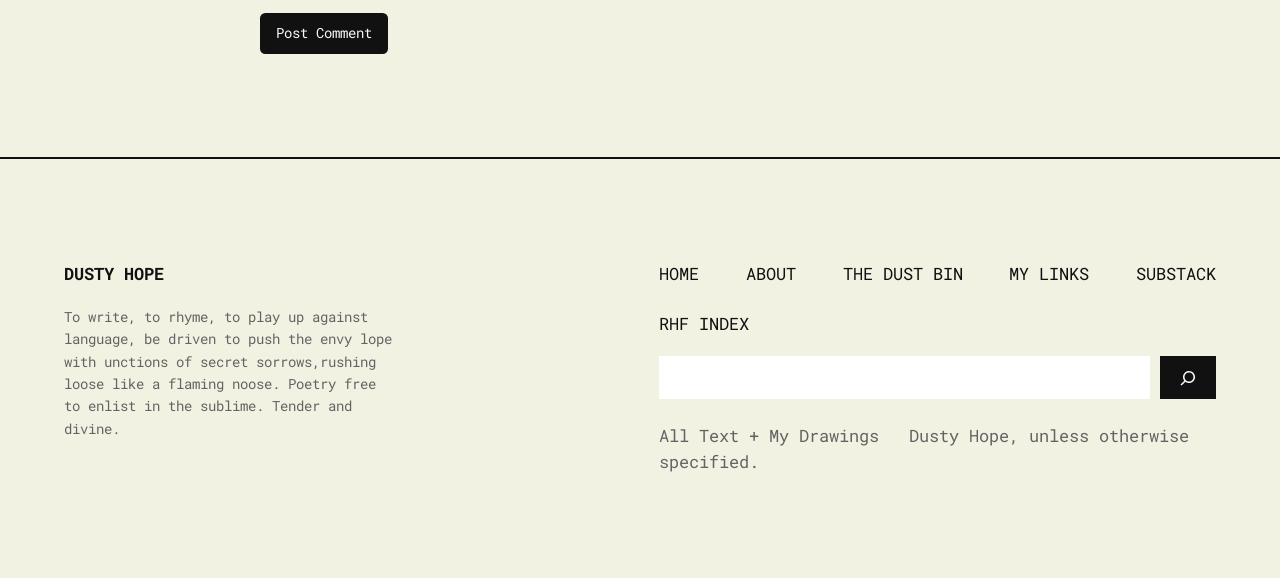How many navigation links are there?
From the screenshot, provide a brief answer in one word or phrase.

6